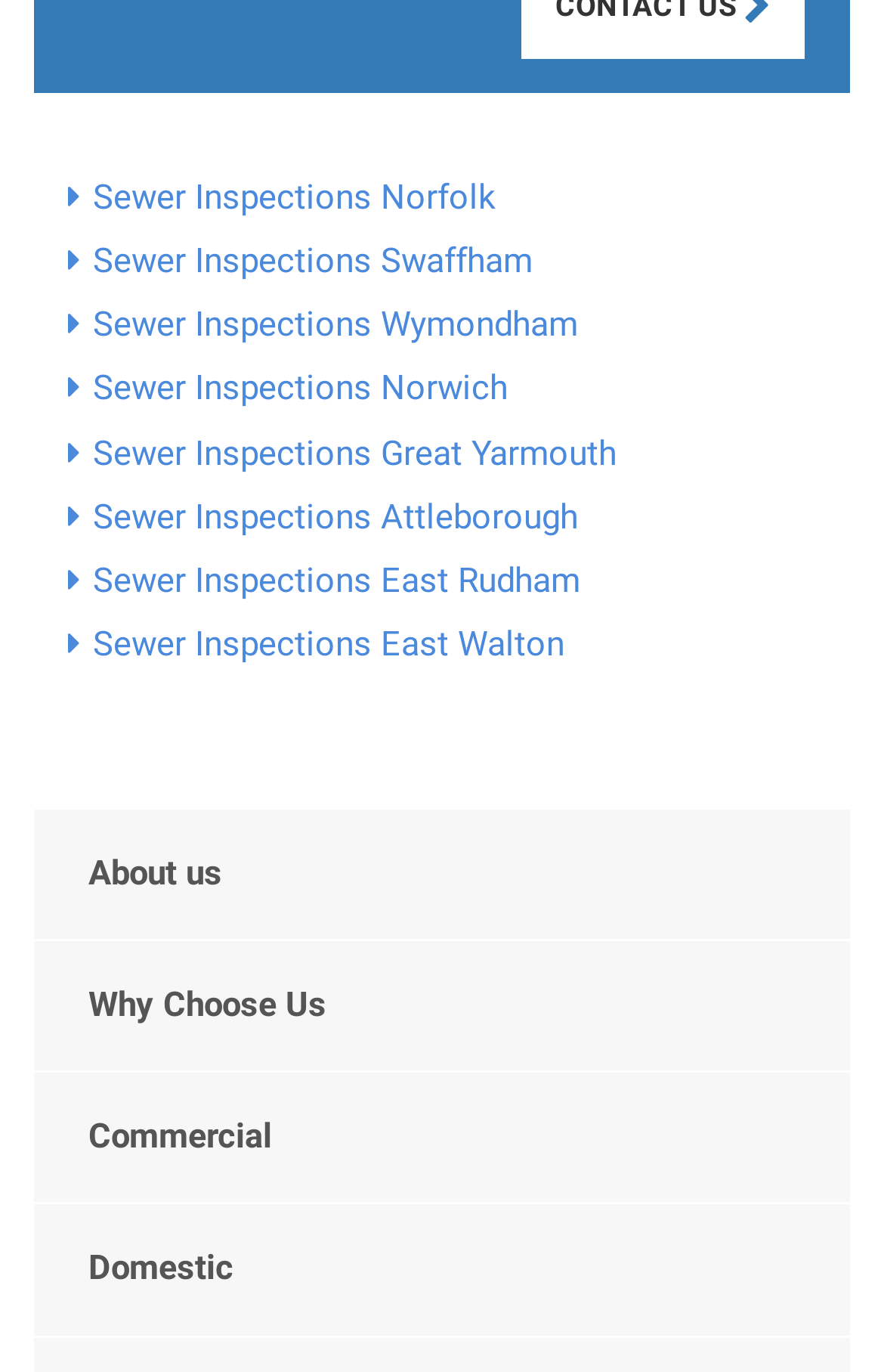Identify the bounding box coordinates of the region that needs to be clicked to carry out this instruction: "Check sewer inspections in Great Yarmouth". Provide these coordinates as four float numbers ranging from 0 to 1, i.e., [left, top, right, bottom].

[0.105, 0.315, 0.697, 0.345]